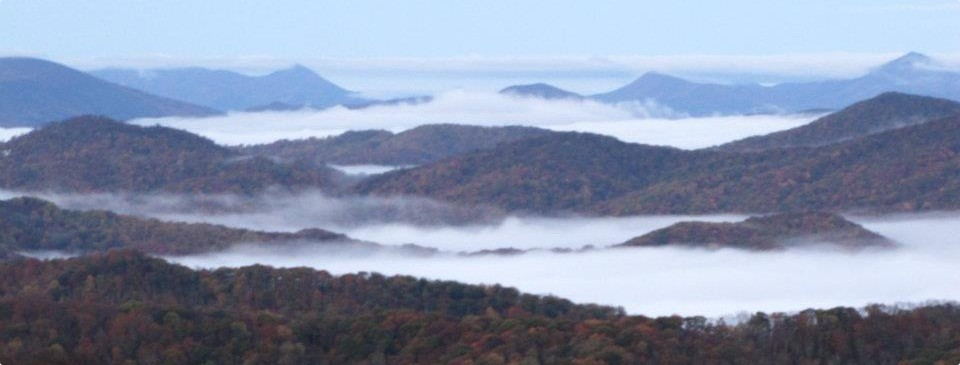Use a single word or phrase to answer the question:
What is the atmosphere evoked by the image?

Serene and tranquil